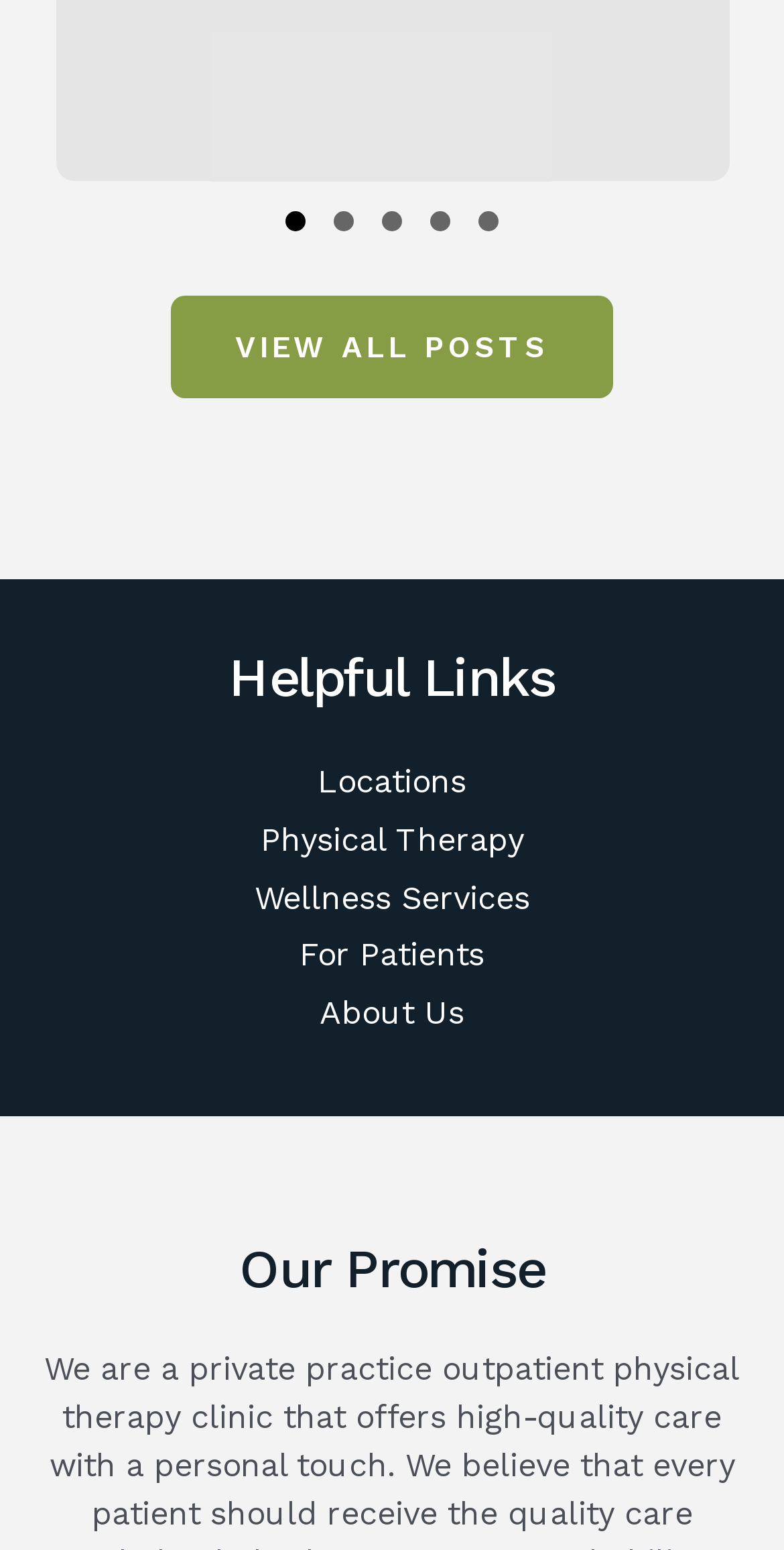What services does the clinic offer?
Could you answer the question with a detailed and thorough explanation?

The webpage lists several services offered by the clinic, including Physical Therapy, Wellness Services, and Locations, indicating that they provide a range of services related to physical therapy and overall wellness.